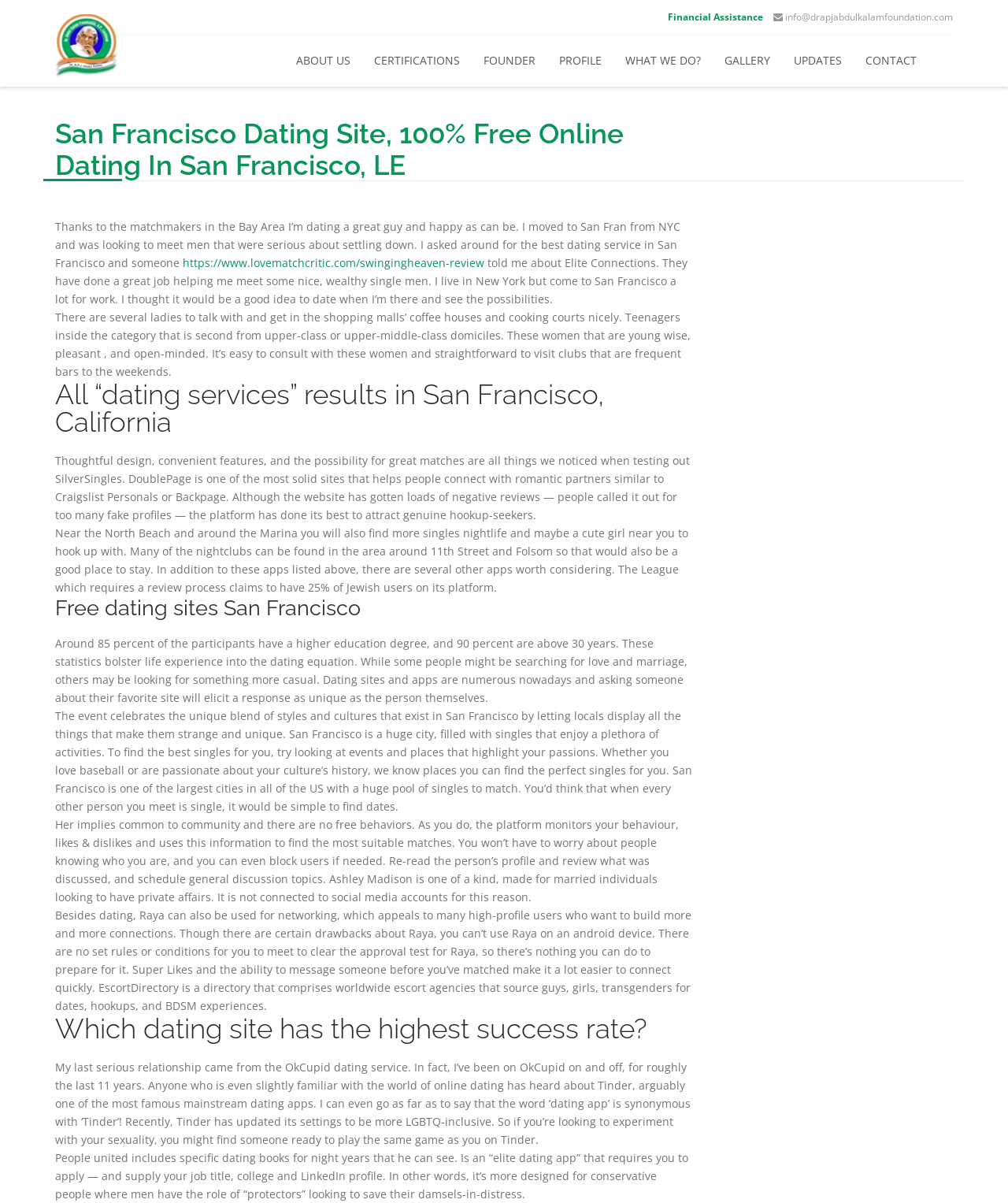Please find the bounding box coordinates of the clickable region needed to complete the following instruction: "Click the 'ABOUT US' link". The bounding box coordinates must consist of four float numbers between 0 and 1, i.e., [left, top, right, bottom].

[0.282, 0.029, 0.359, 0.071]